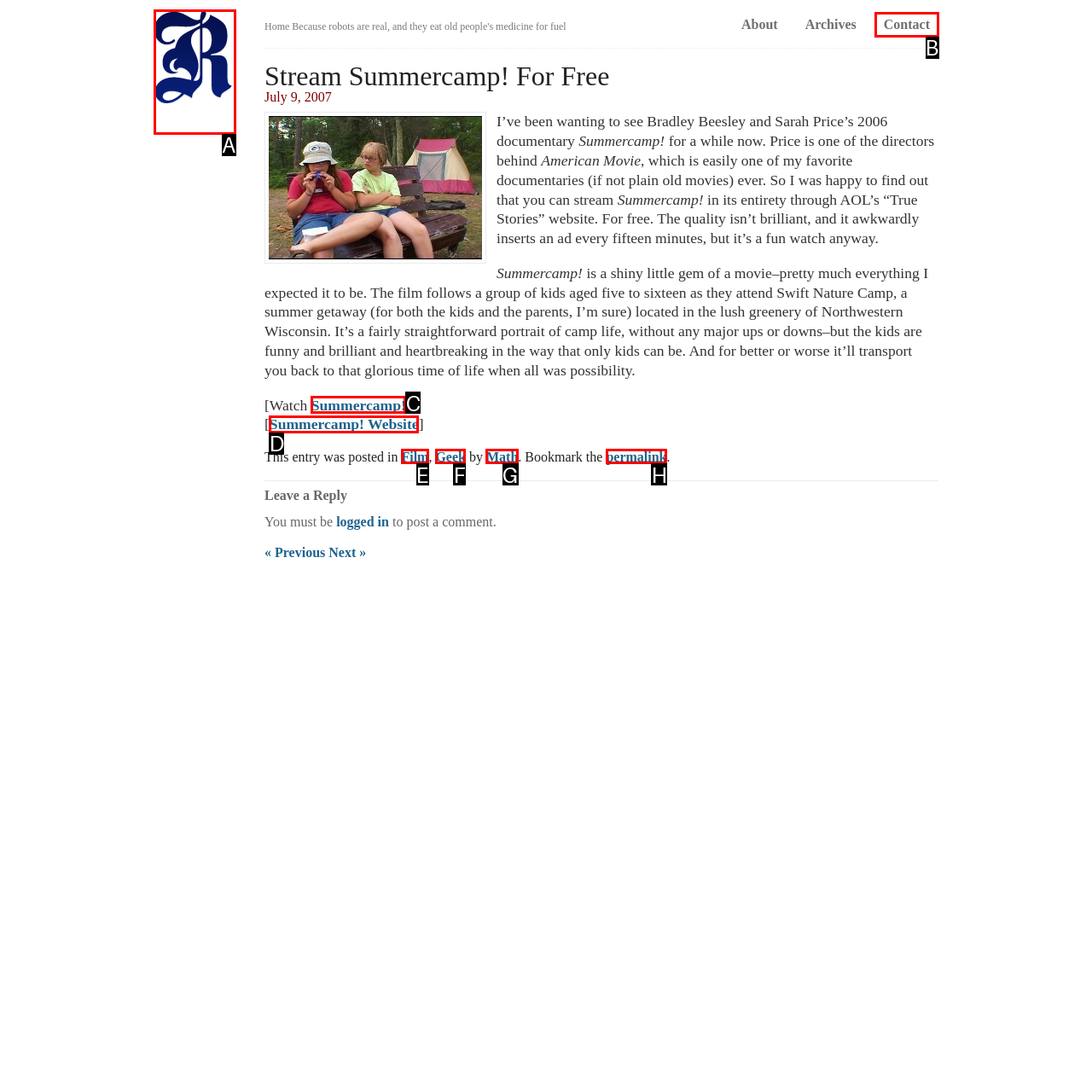Identify the letter of the correct UI element to fulfill the task: Click the 'Home' link from the given options in the screenshot.

A